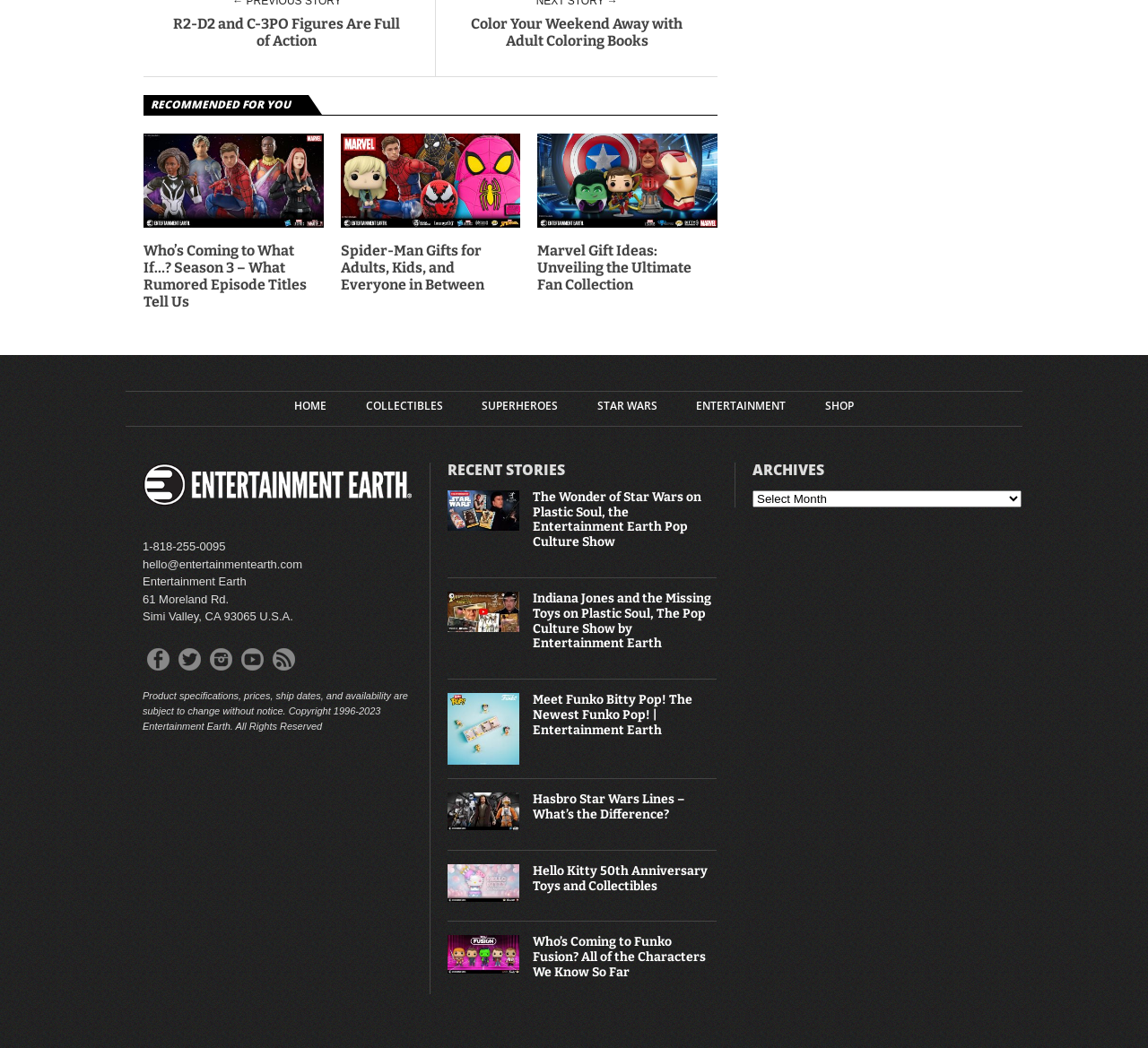Determine the bounding box coordinates of the target area to click to execute the following instruction: "Click on the 'Facebook' link."

[0.128, 0.618, 0.148, 0.64]